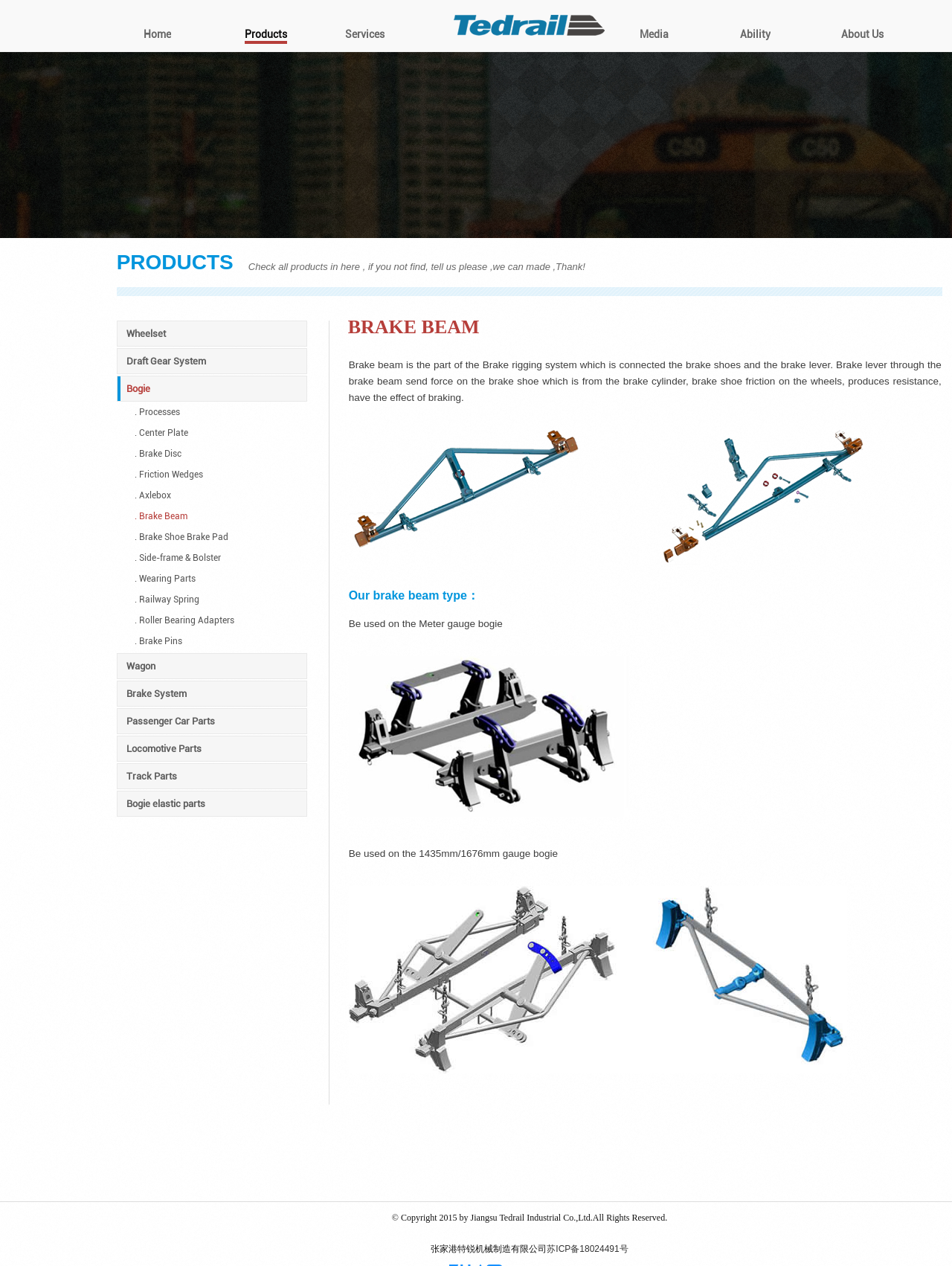Identify the bounding box coordinates for the element that needs to be clicked to fulfill this instruction: "Learn about Brake Beam". Provide the coordinates in the format of four float numbers between 0 and 1: [left, top, right, bottom].

[0.365, 0.253, 0.99, 0.273]